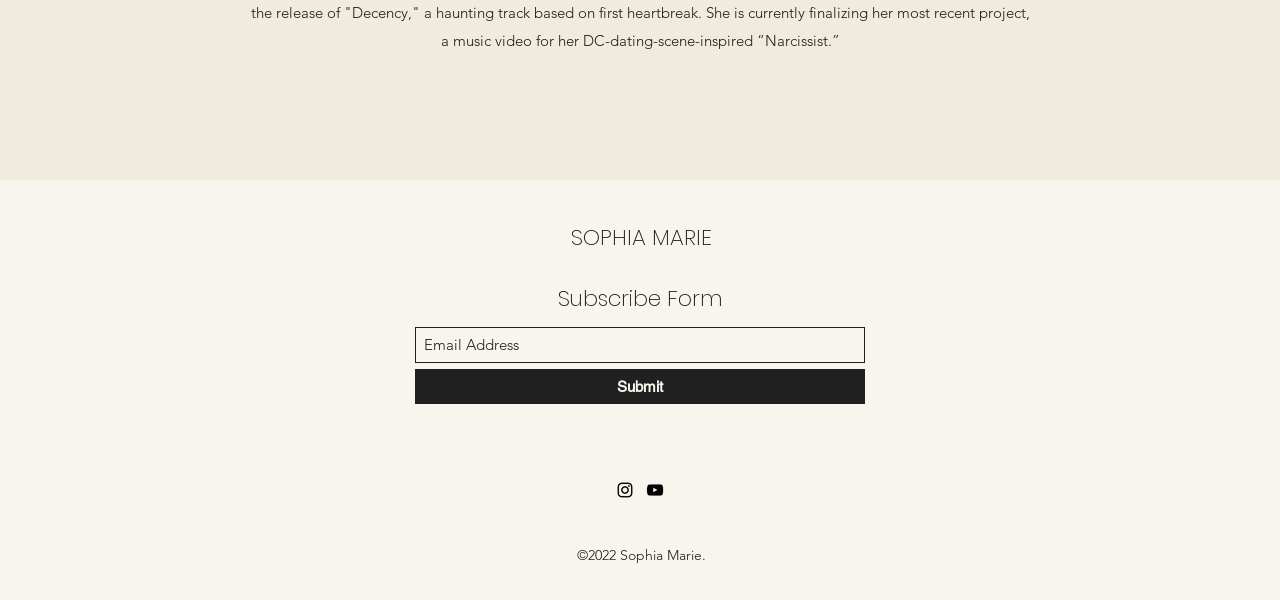Given the description "SOPHIA MARIE", provide the bounding box coordinates of the corresponding UI element.

[0.446, 0.37, 0.556, 0.422]